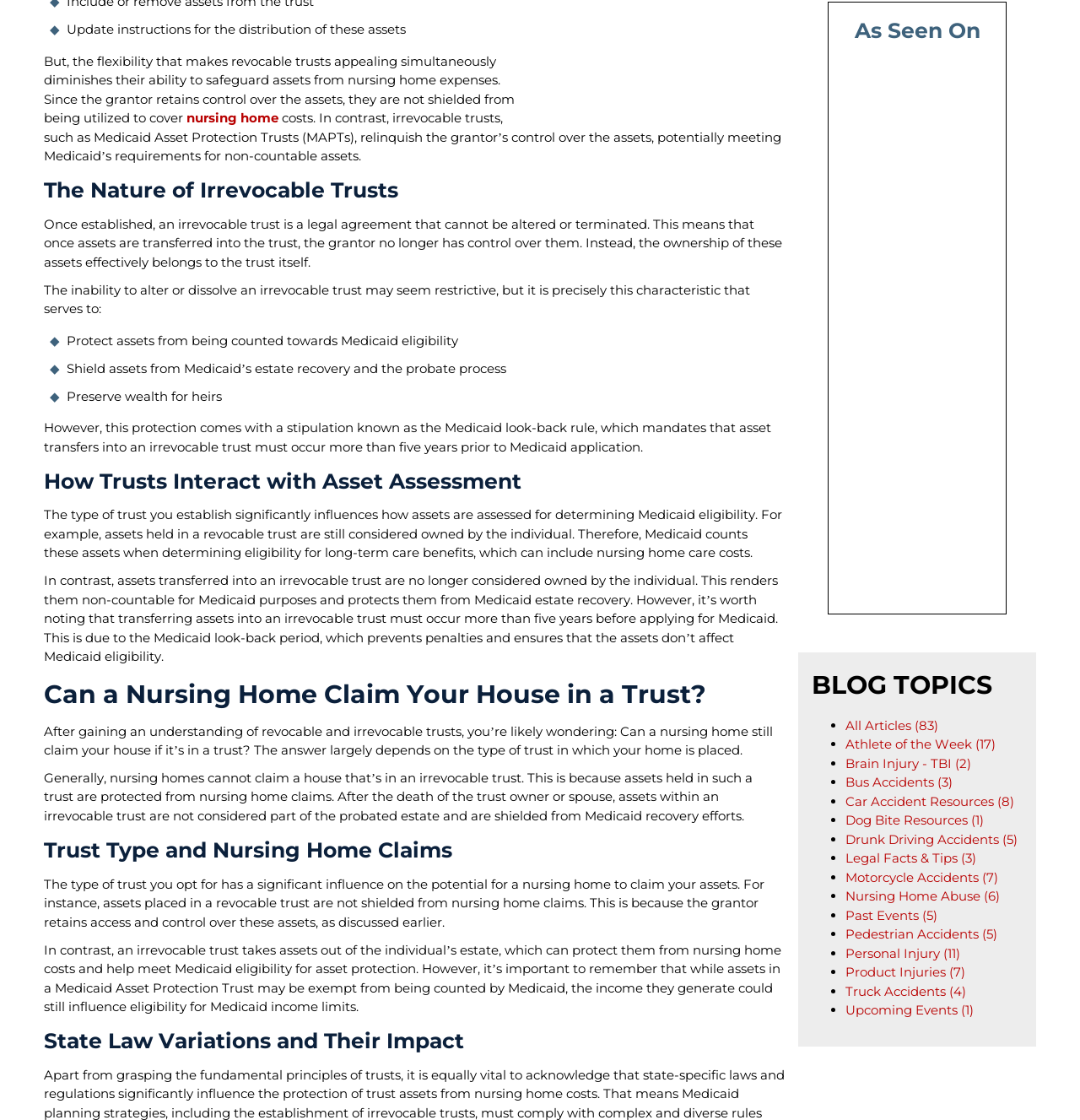Locate the bounding box coordinates of the element I should click to achieve the following instruction: "Click on 'As seen in Business Insider'".

[0.779, 0.159, 0.919, 0.173]